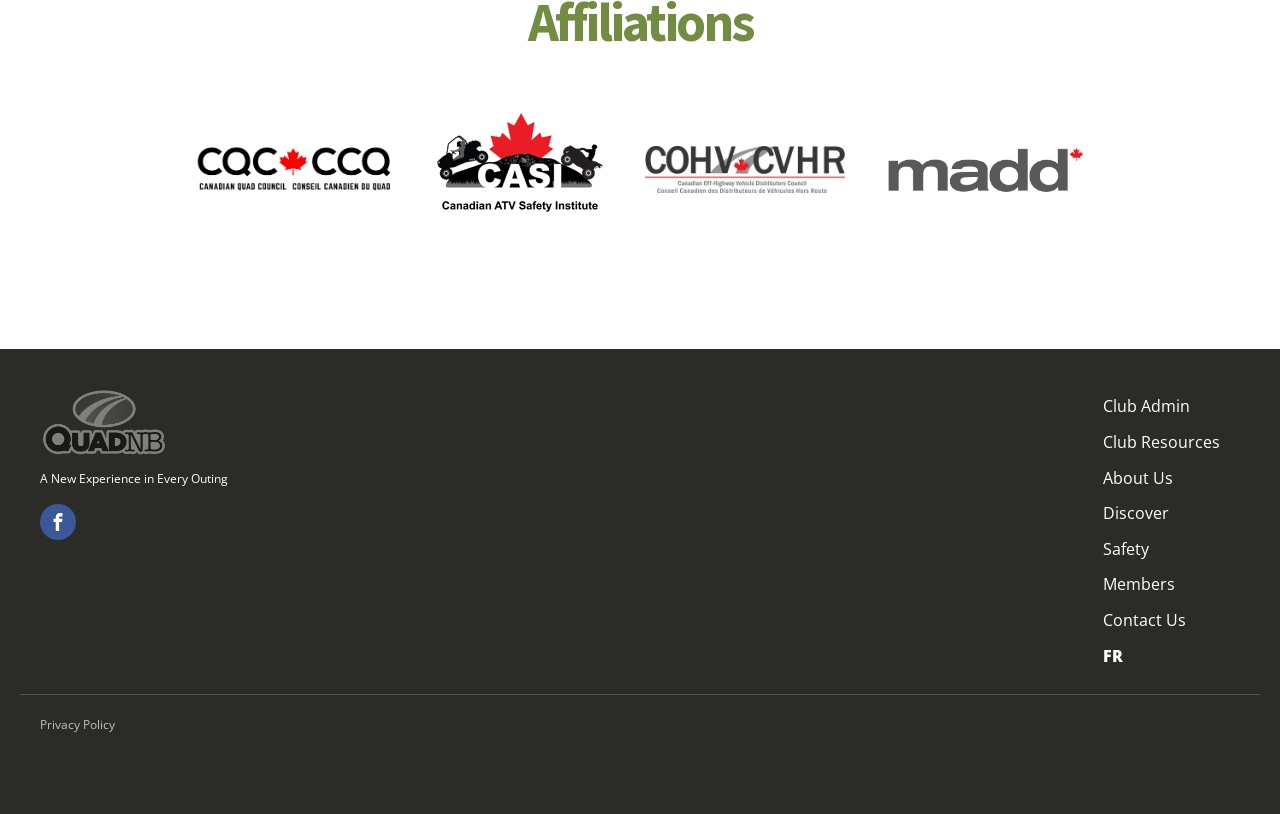Identify the bounding box of the HTML element described as: "Members".

[0.846, 0.697, 0.942, 0.741]